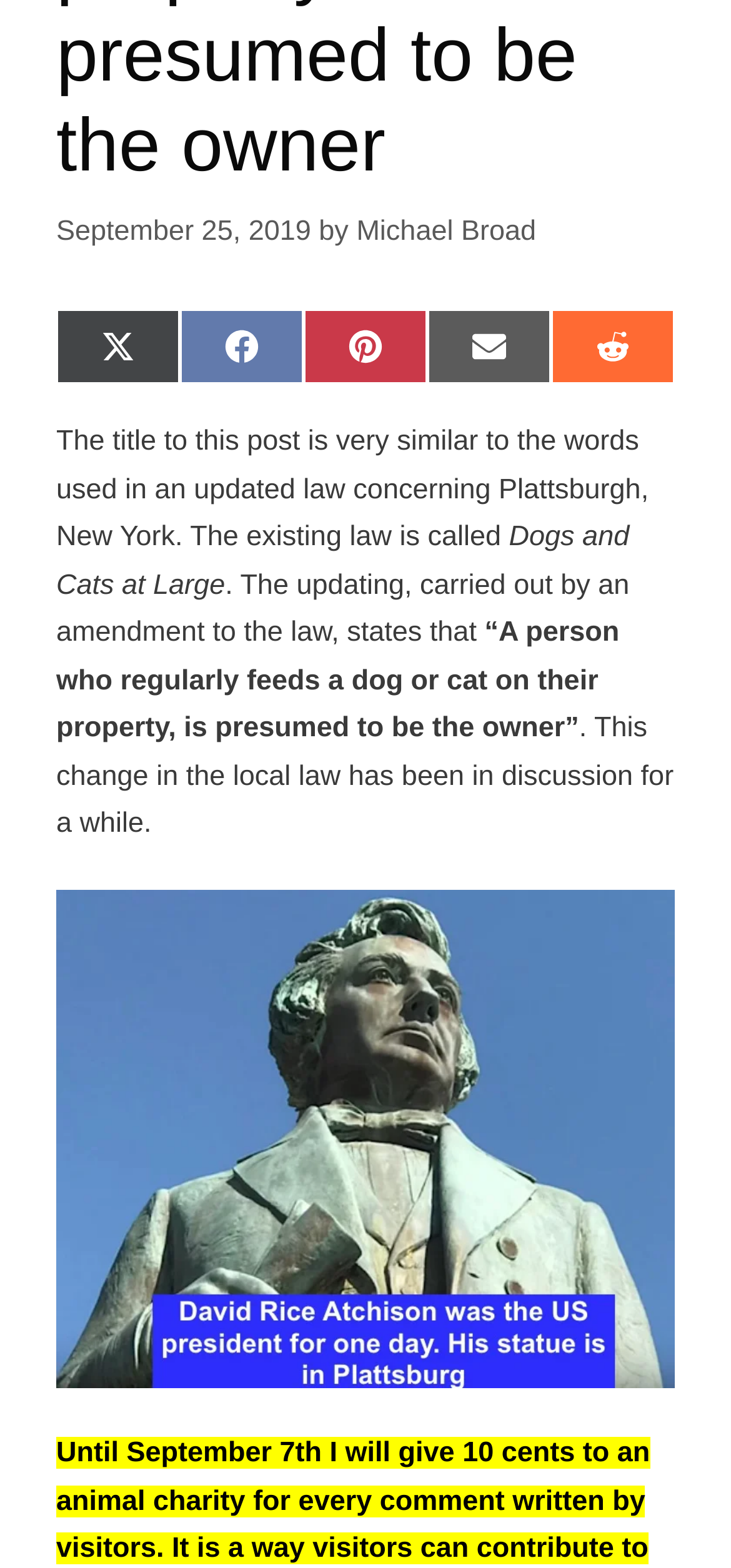Please determine the bounding box coordinates, formatted as (top-left x, top-left y, bottom-right x, bottom-right y), with all values as floating point numbers between 0 and 1. Identify the bounding box of the region described as: alt="David Rice Atchinson statue"

[0.077, 0.568, 0.923, 0.885]